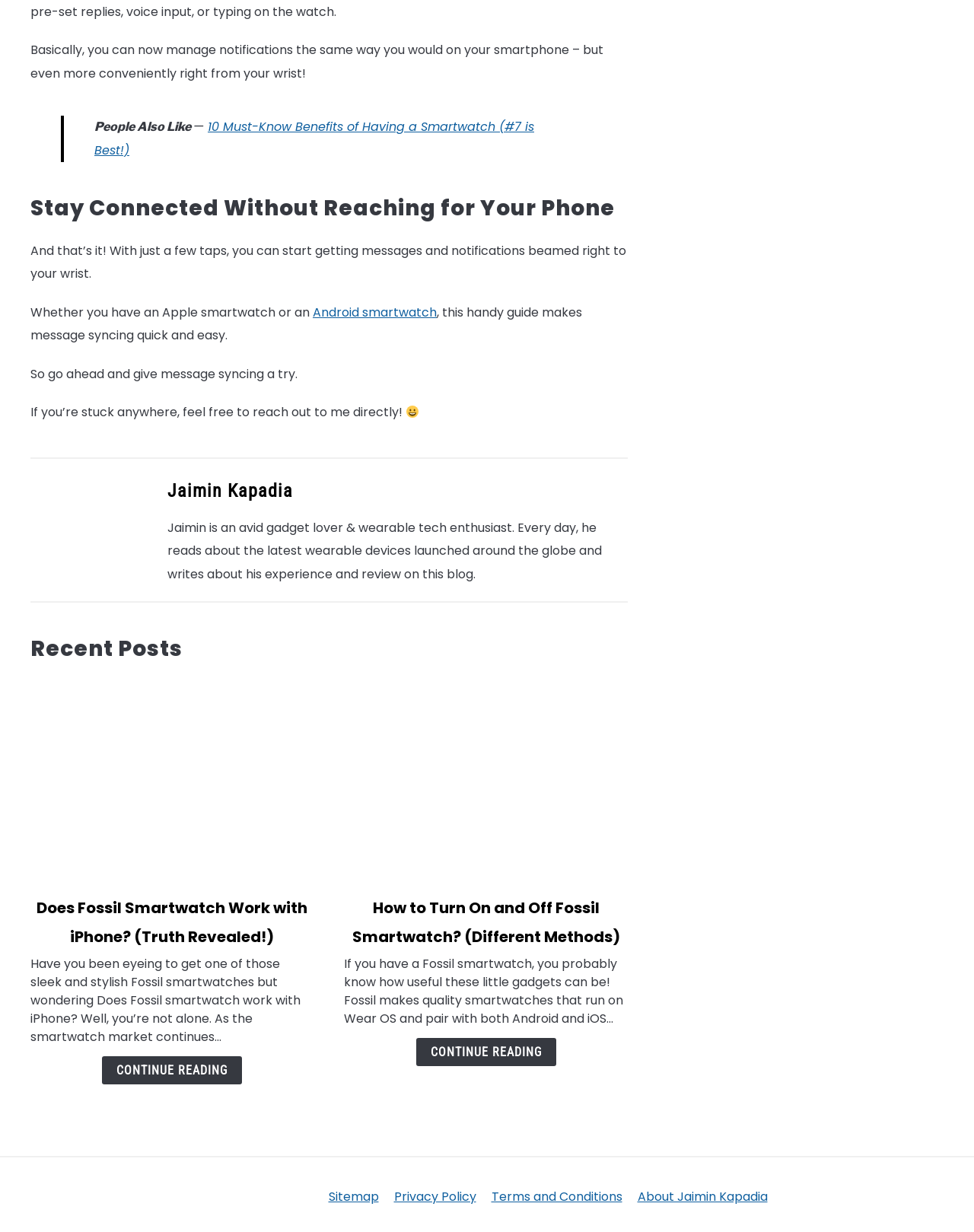What is the topic of the article?
Based on the image, answer the question with as much detail as possible.

Based on the content of the webpage, I can see that the article is talking about smartwatches, specifically how to manage notifications on a smartwatch and the benefits of having one. The article also mentions Android and Apple smartwatches, which further supports the topic of smartwatches.